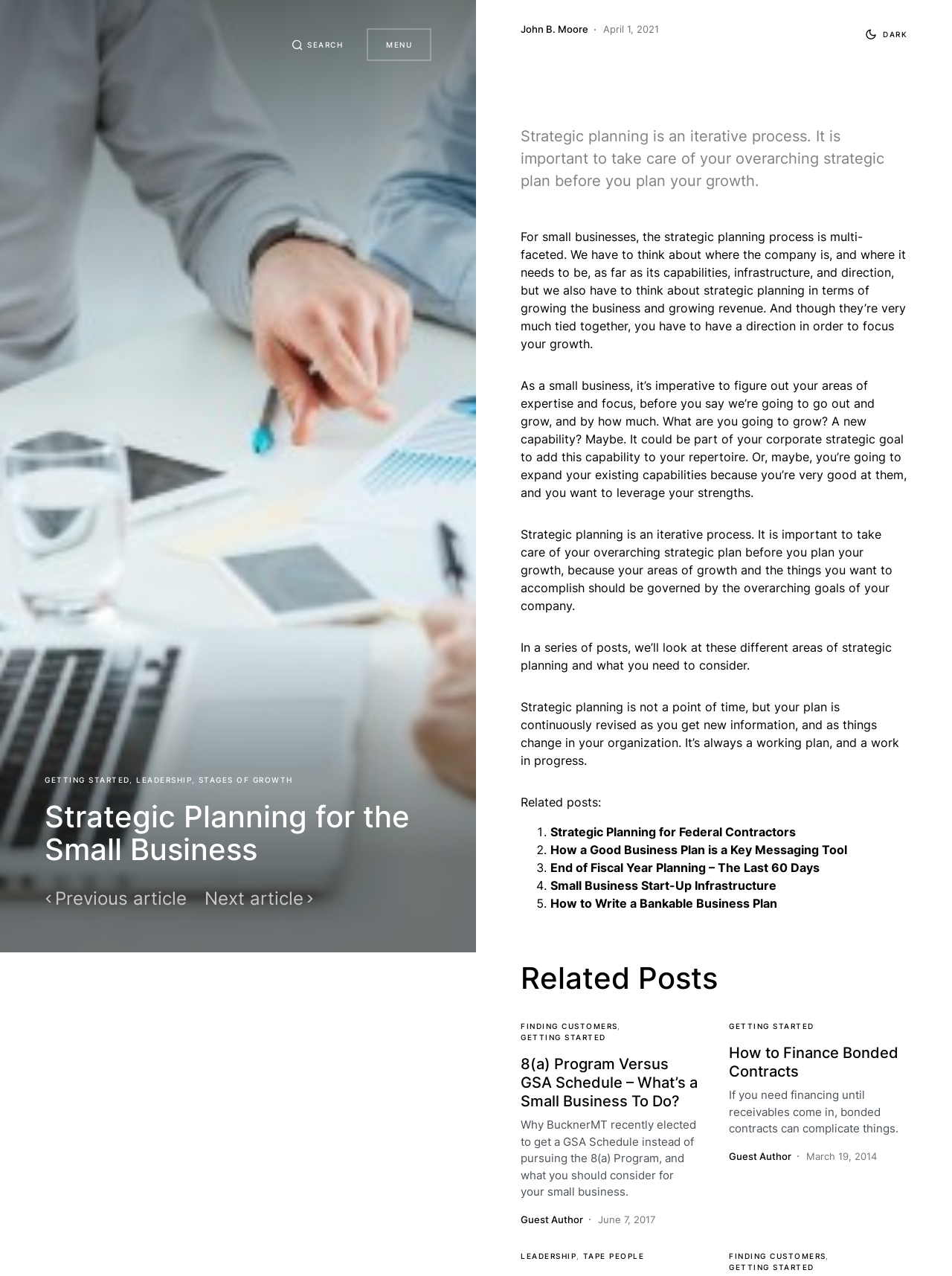Locate the bounding box coordinates of the area you need to click to fulfill this instruction: 'Explore leadership'. The coordinates must be in the form of four float numbers ranging from 0 to 1: [left, top, right, bottom].

[0.143, 0.608, 0.202, 0.615]